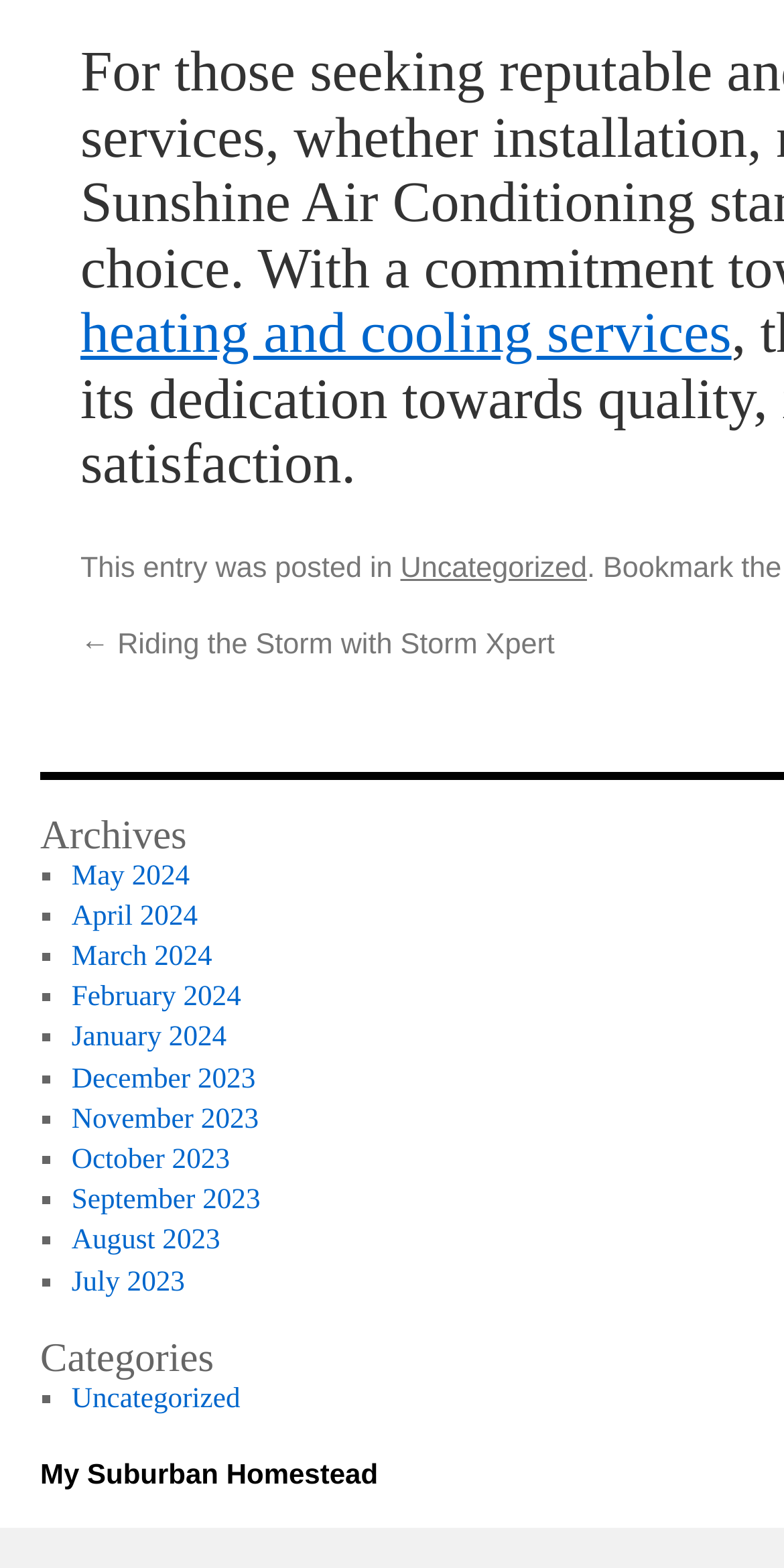Provide a short answer using a single word or phrase for the following question: 
What is the category listed after Archives?

Categories